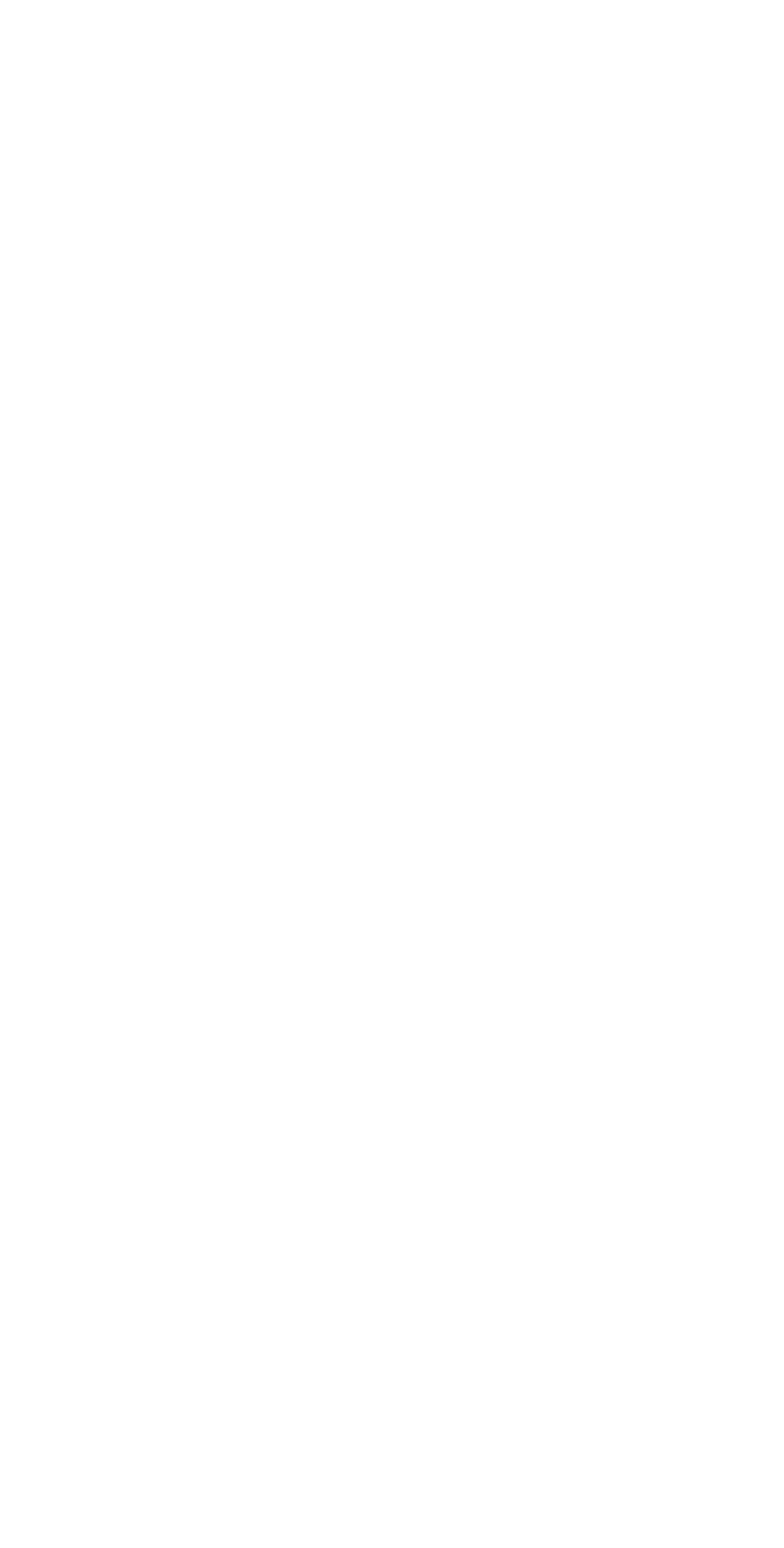Please study the image and answer the question comprehensively:
How many headings are on the webpage?

I found two headings on the webpage: 'Platform' and 'Company'. The 'Platform' heading has a bounding box coordinate of [0.051, 0.413, 0.949, 0.444], and the 'Company' heading has a bounding box coordinate of [0.051, 0.782, 0.949, 0.813].